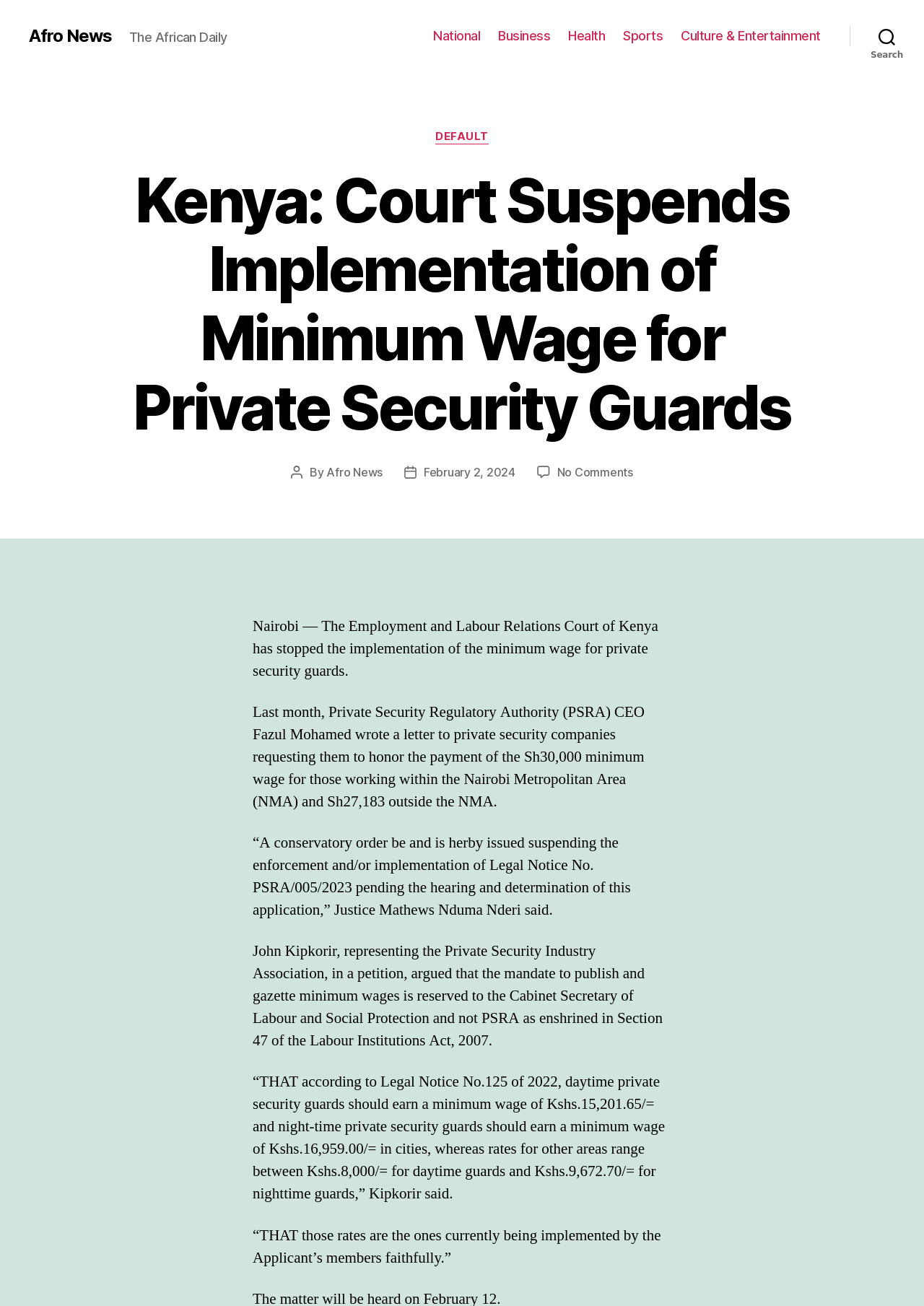Given the content of the image, can you provide a detailed answer to the question?
What is the name of the judge who issued the conservatory order?

The name of the judge who issued the conservatory order is mentioned in the third paragraph of the article, where it says 'Justice Mathews Nduma Nderi said'.